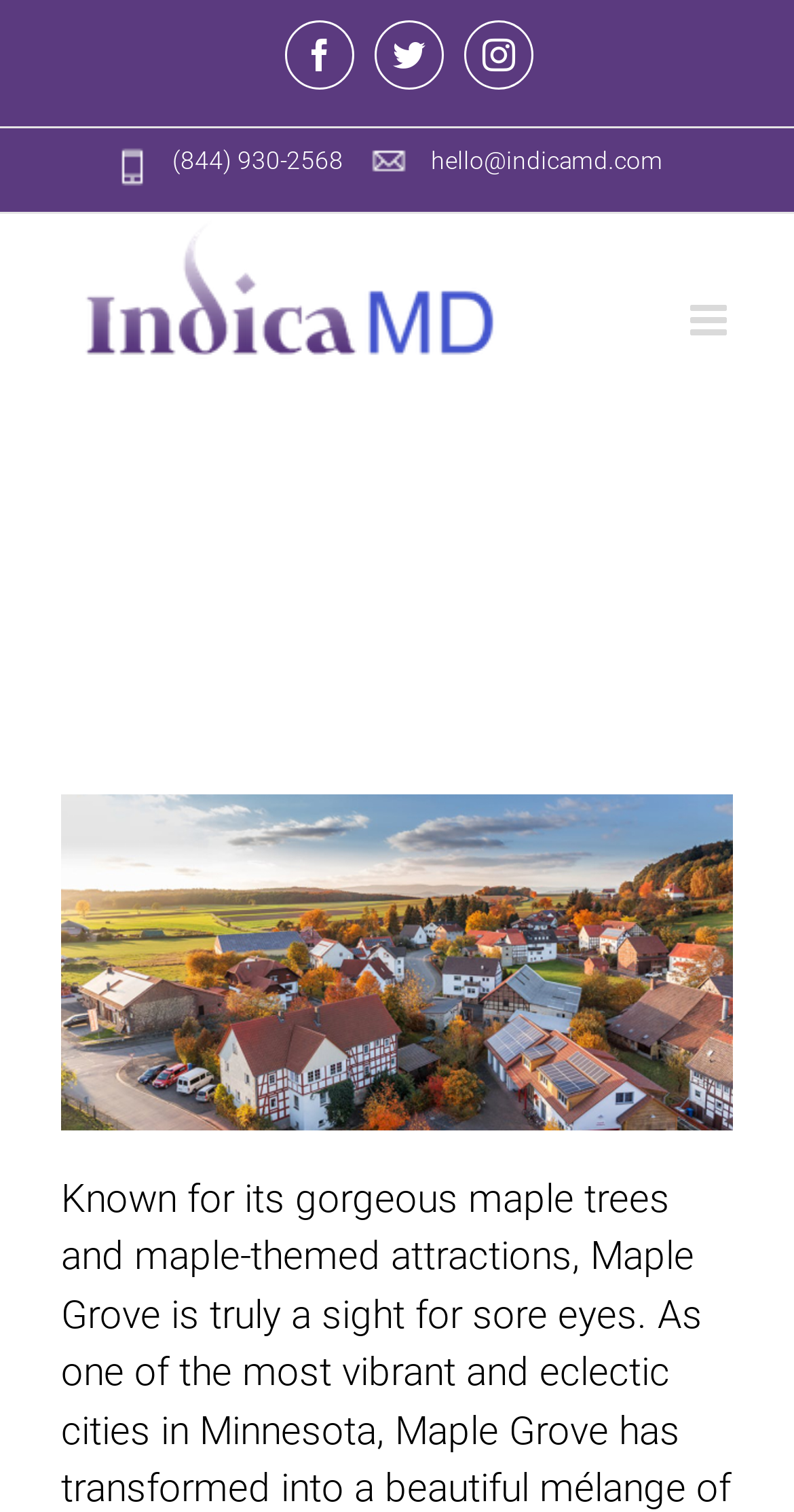Use a single word or phrase to answer the following:
What is the logo of IndicaMD?

IndicaMD Logo